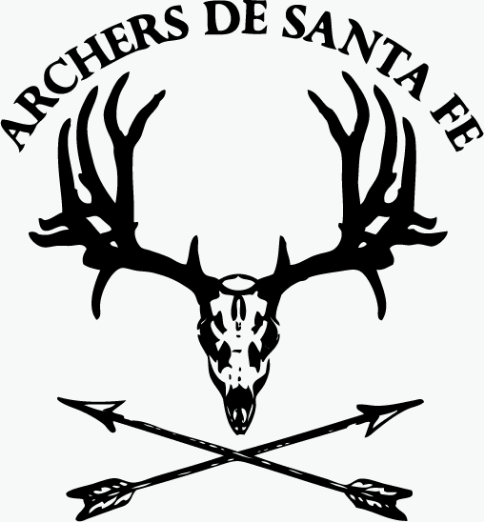What do the crossed arrows represent?
Based on the image content, provide your answer in one word or a short phrase.

Precision sports